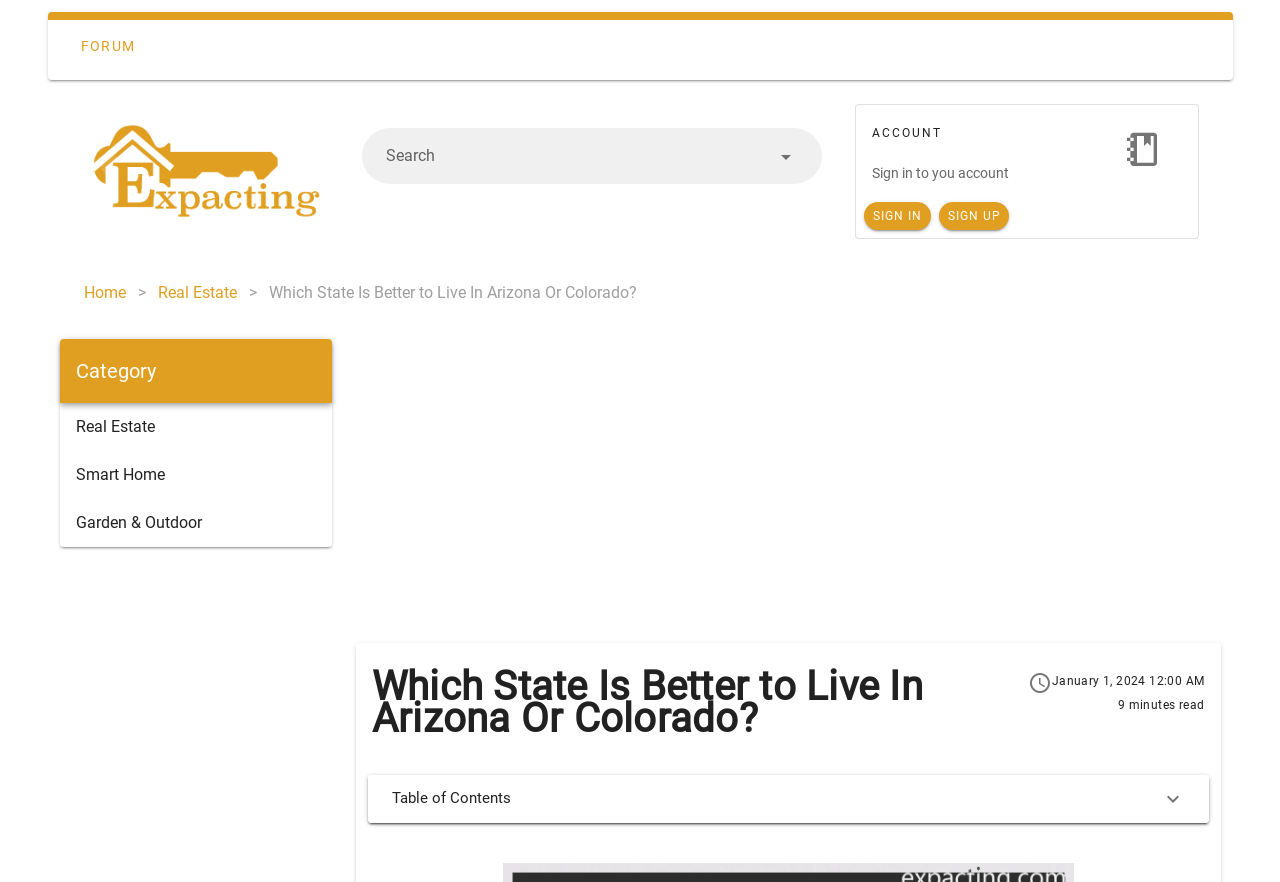Give a short answer to this question using one word or a phrase:
Is the search bar present on the webpage?

Yes